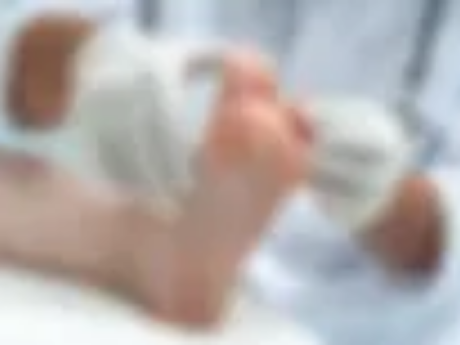What is the condition being addressed?
Please look at the screenshot and answer using one word or phrase.

Athlete's foot